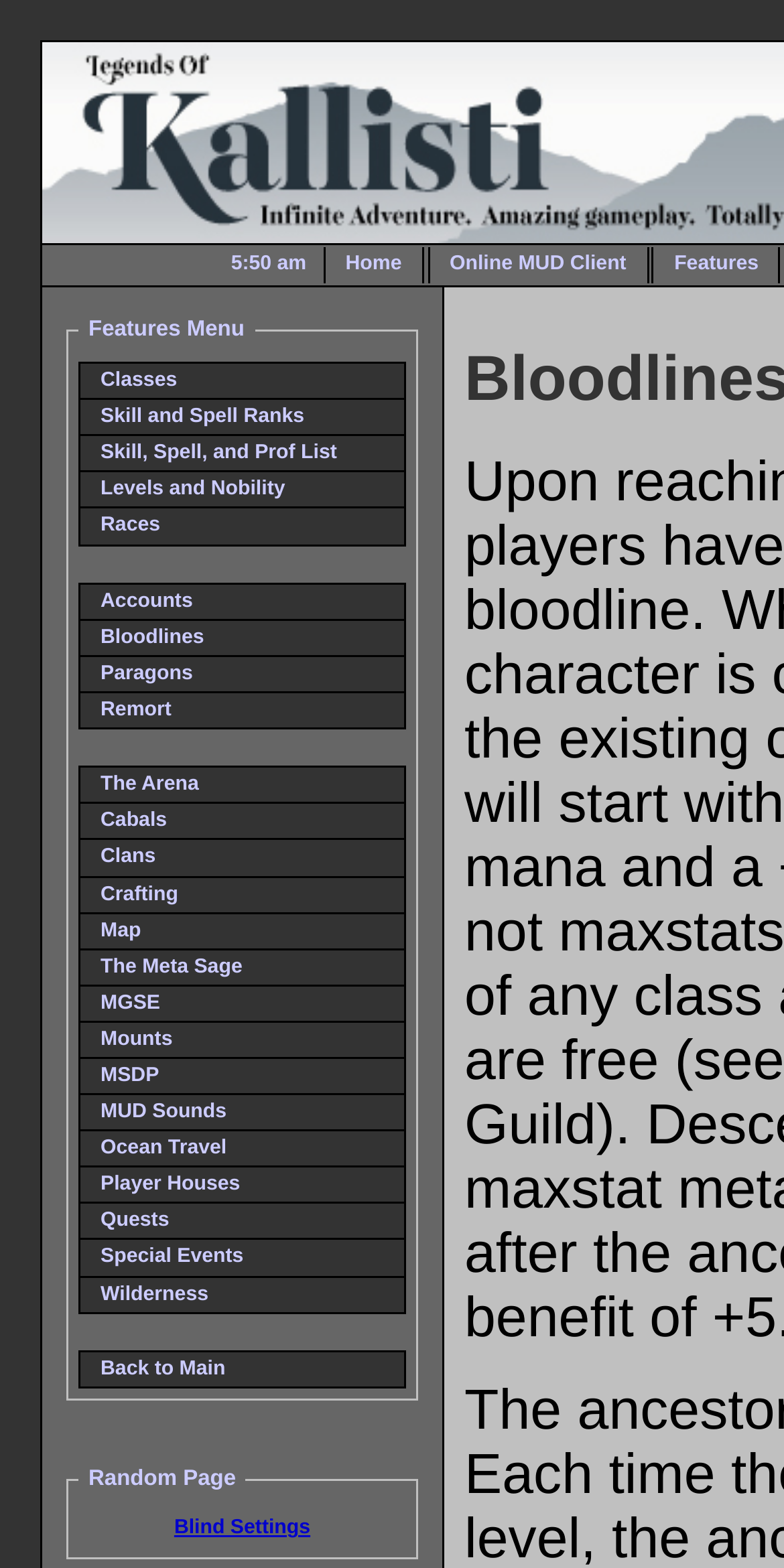Please find the bounding box coordinates of the element that must be clicked to perform the given instruction: "explore features". The coordinates should be four float numbers from 0 to 1, i.e., [left, top, right, bottom].

[0.832, 0.158, 0.996, 0.181]